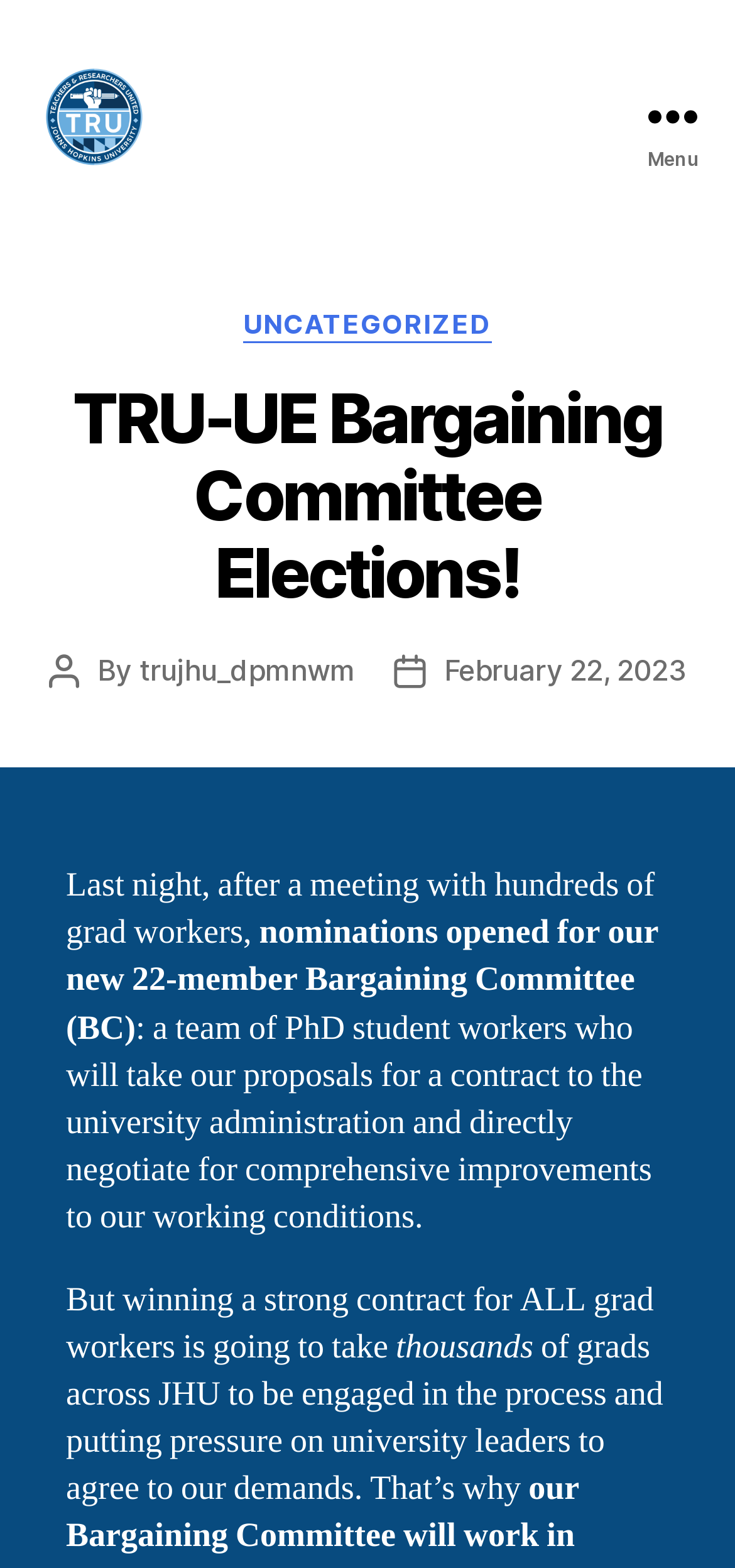How many members will be in the Bargaining Committee?
Please respond to the question with a detailed and well-explained answer.

The number of members in the Bargaining Committee can be found in the main content of the webpage, where it is written as 'our new 22-member Bargaining Committee (BC)'.